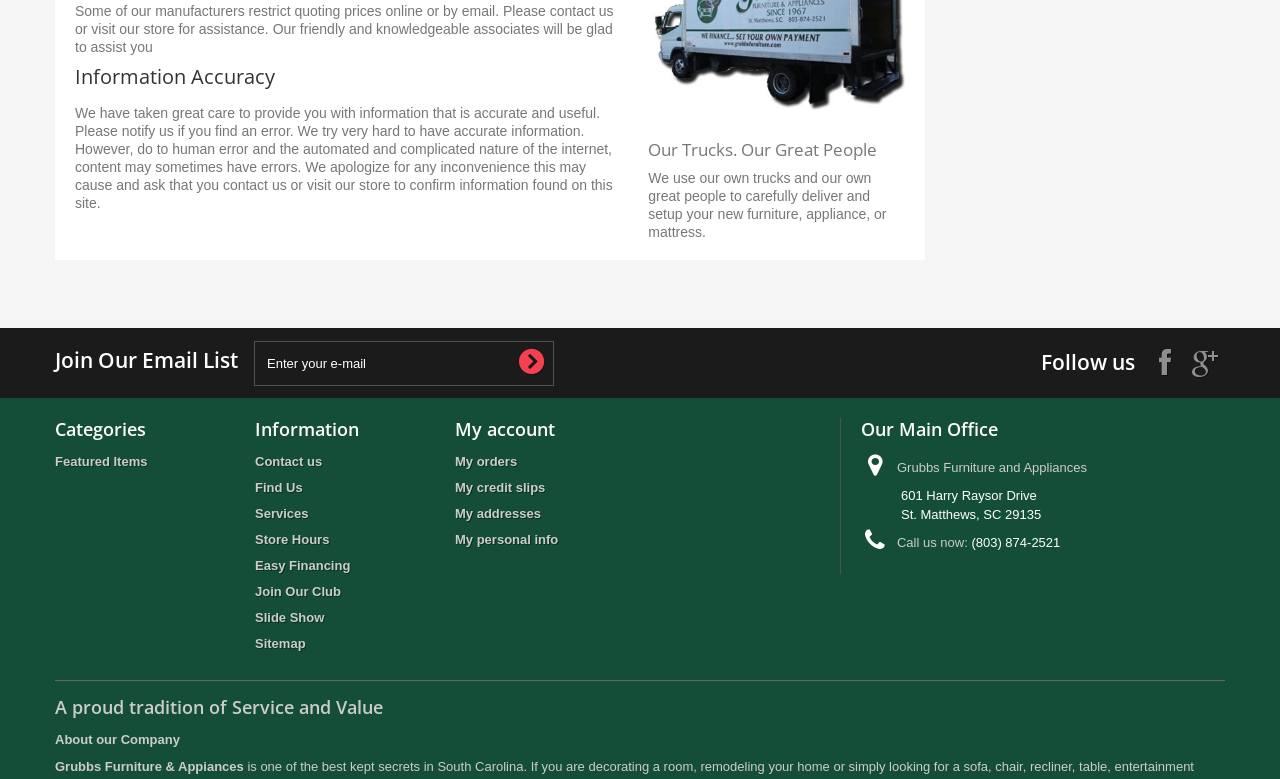What is the company's name?
Please answer the question with a detailed response using the information from the screenshot.

I found the company's name by looking at the top section of the webpage where it is mentioned as 'Grubbs Furniture and Appliances'.